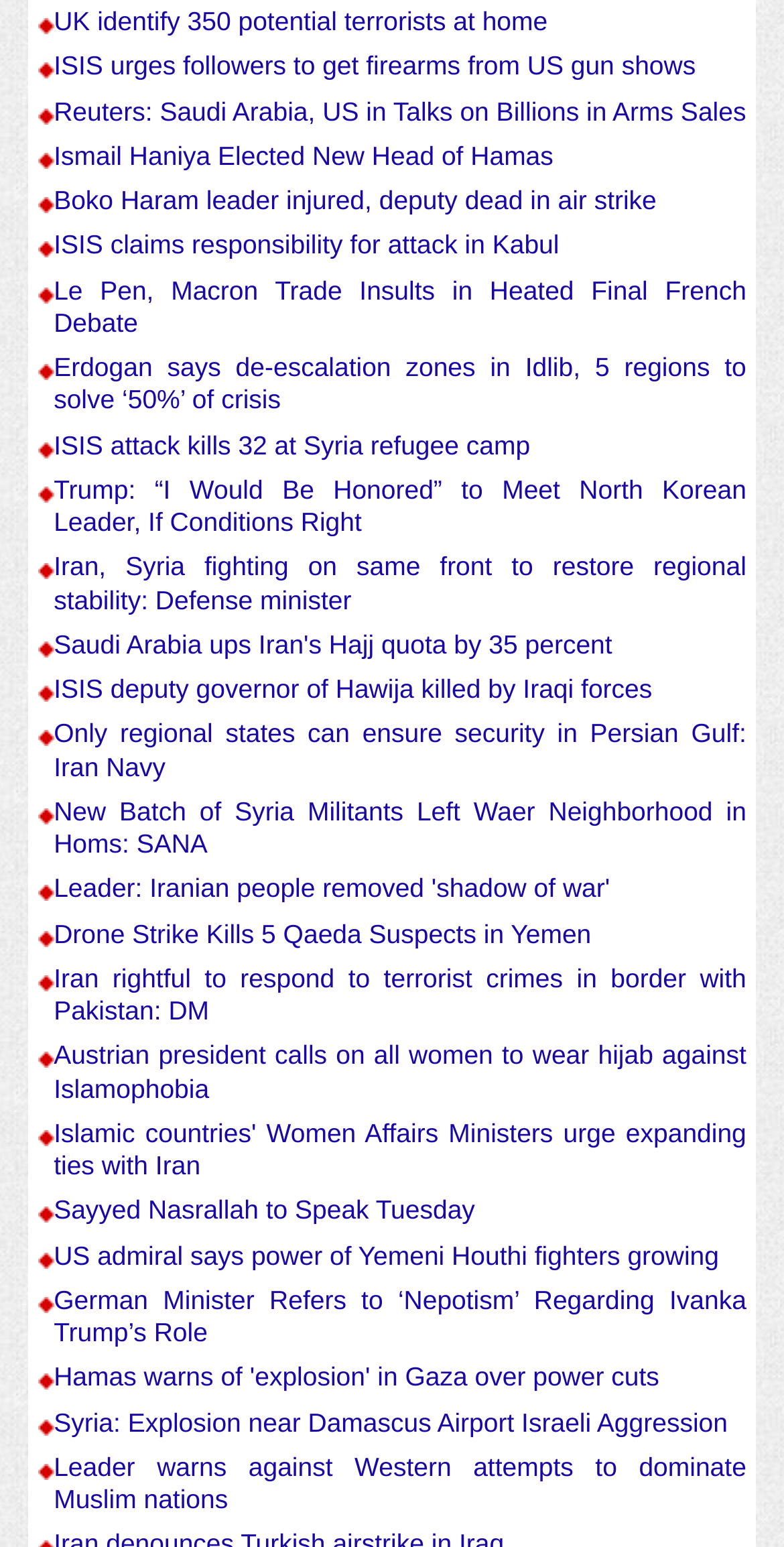Please provide the bounding box coordinate of the region that matches the element description: Sayyed Nasrallah to Speak Tuesday. Coordinates should be in the format (top-left x, top-left y, bottom-right x, bottom-right y) and all values should be between 0 and 1.

[0.069, 0.773, 0.606, 0.792]